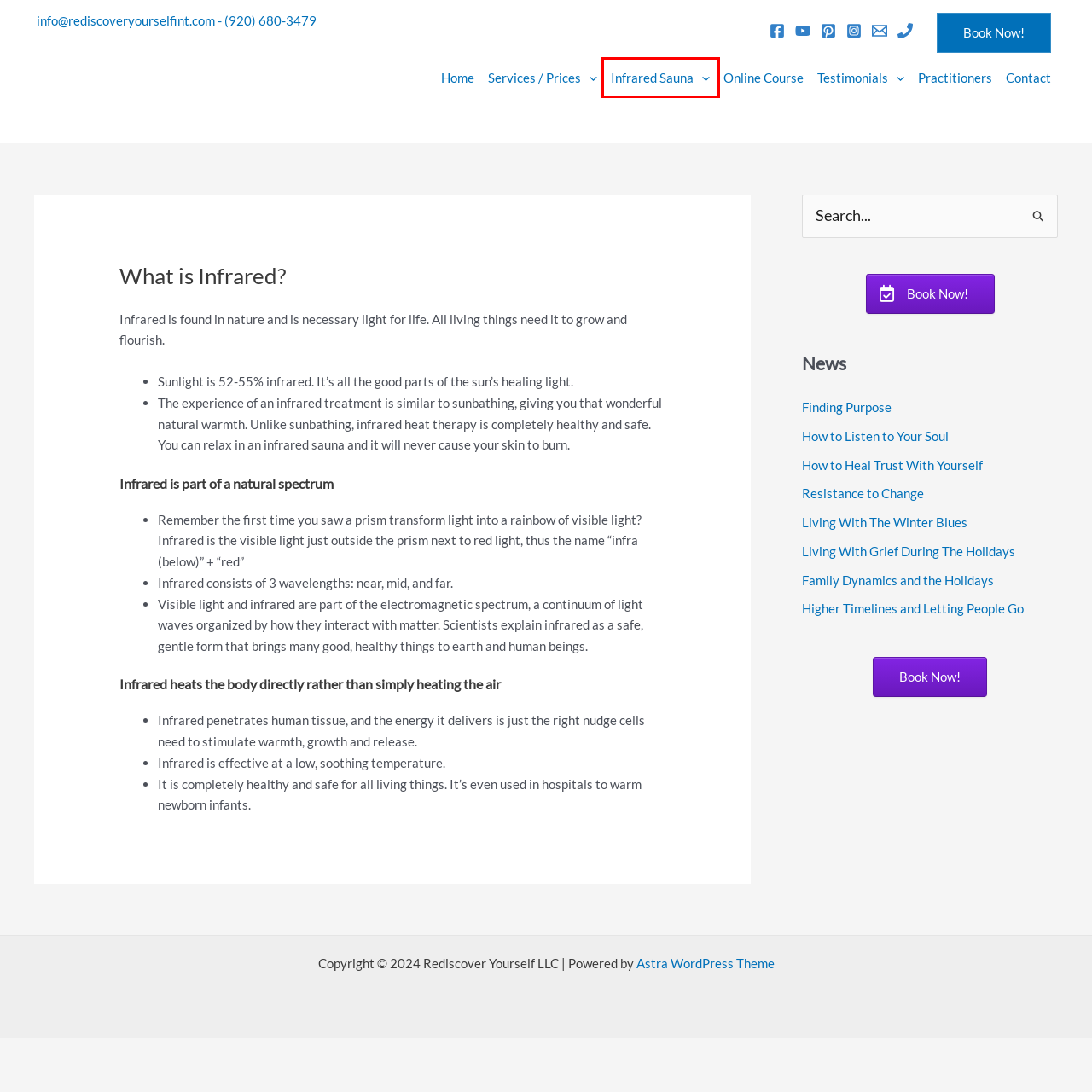Analyze the screenshot of a webpage featuring a red rectangle around an element. Pick the description that best fits the new webpage after interacting with the element inside the red bounding box. Here are the candidates:
A. Finding Purpose – Rediscover Yourself LLC
B. Infrared Sauna – Rediscover Yourself LLC
C. Services / Prices – Rediscover Yourself LLC
D. Living With Grief During The Holidays – Rediscover Yourself LLC
E. Rediscover Yourself – become an energy sound therapist
F. Testimonials – Rediscover Yourself LLC
G. How to Listen to Your Soul – Rediscover Yourself LLC
H. Resistance to Change – Rediscover Yourself LLC

B